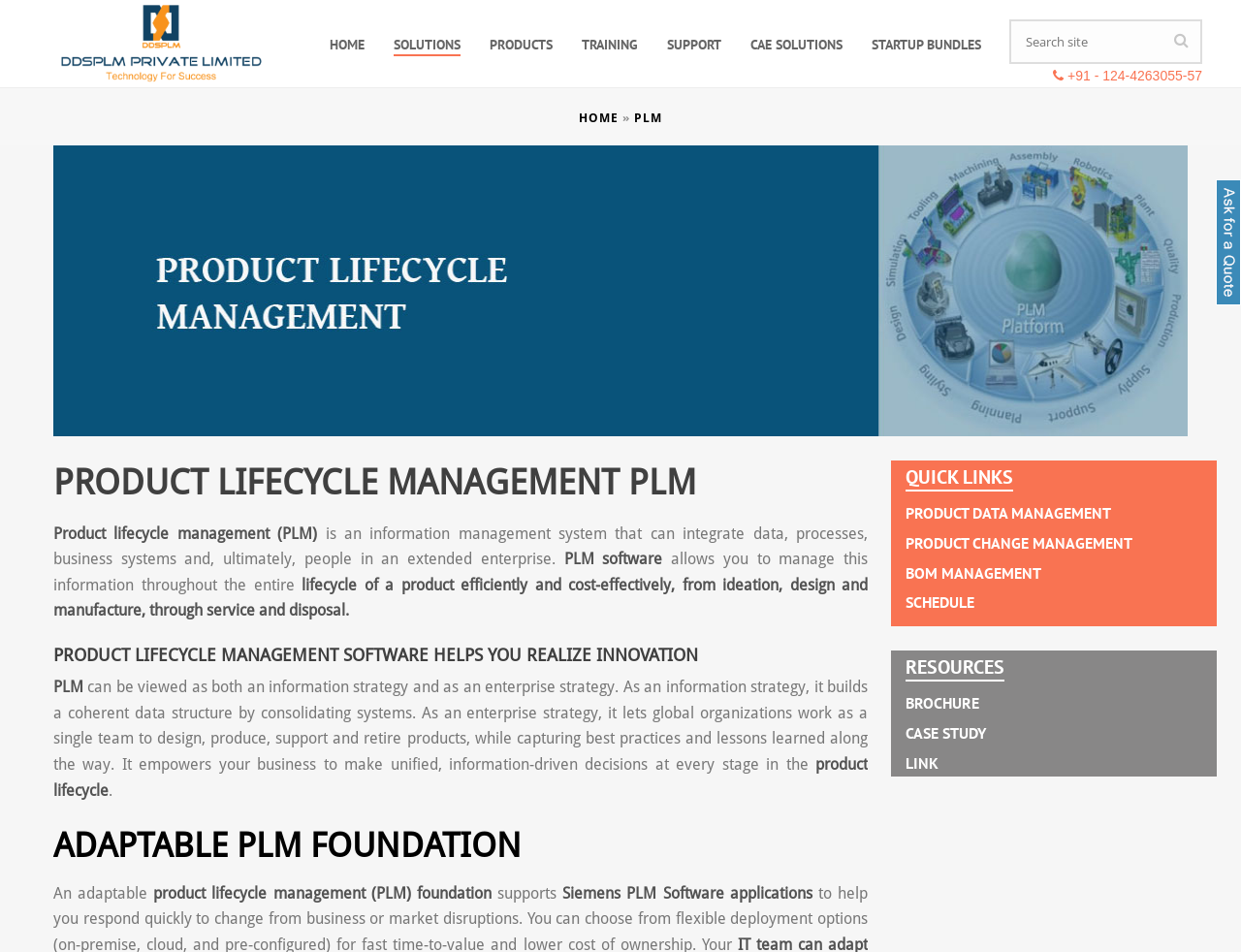Determine the bounding box coordinates for the UI element matching this description: "Product Data Management".

[0.73, 0.529, 0.895, 0.549]